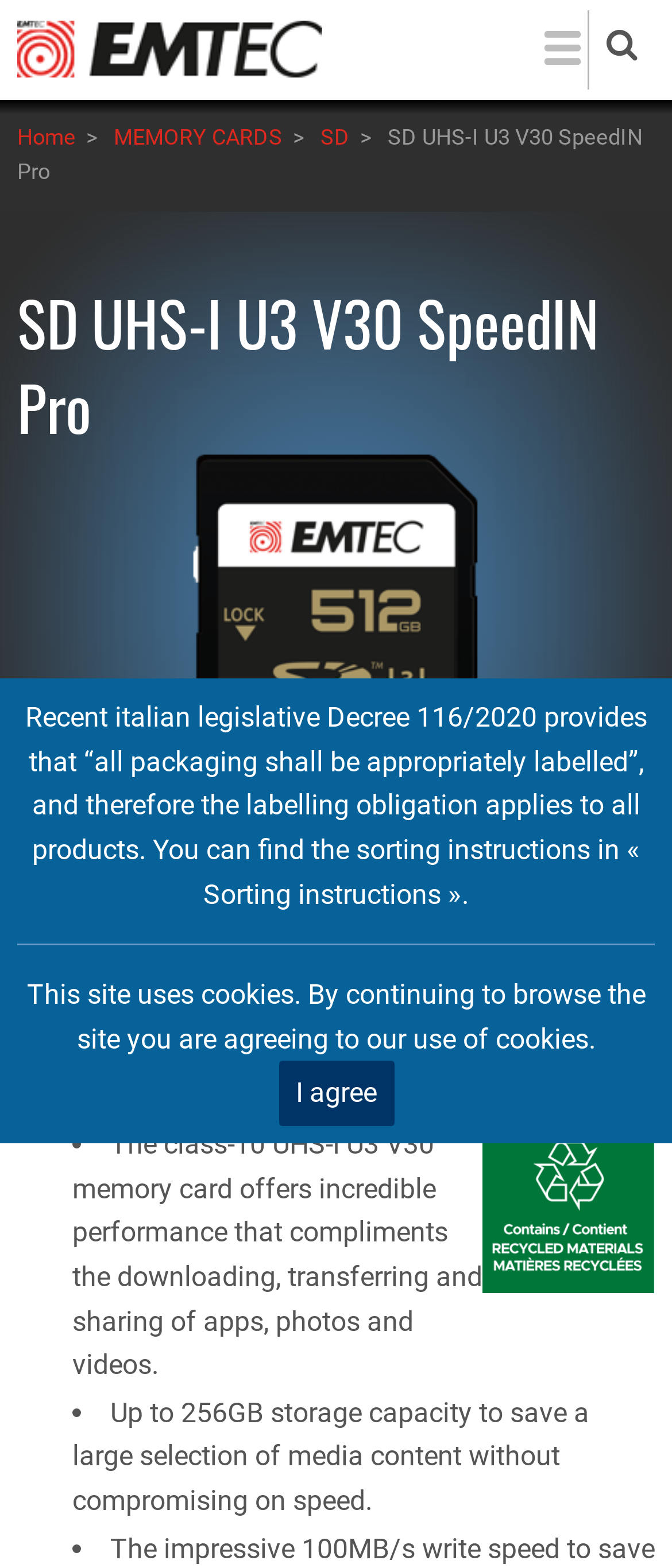Identify the bounding box for the UI element described as: "title="Home"". The coordinates should be four float numbers between 0 and 1, i.e., [left, top, right, bottom].

[0.026, 0.02, 0.479, 0.041]